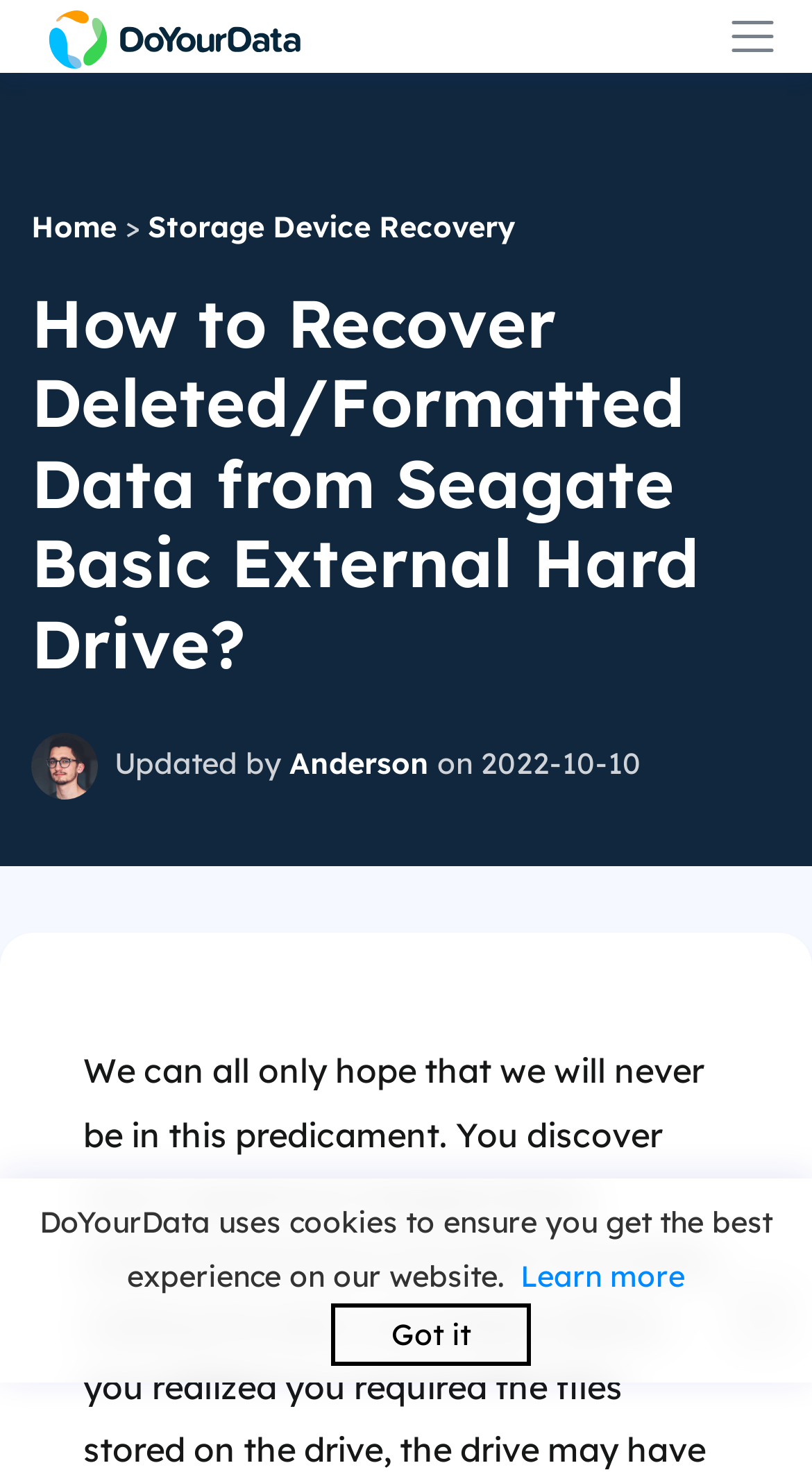What is the navigation menu item after 'Home'?
Use the information from the screenshot to give a comprehensive response to the question.

The navigation menu items can be found in the button 'Toggle navigation' with bounding box coordinates [0.892, 0.0, 0.962, 0.049], which expands to show the menu items. The item after 'Home' is 'Storage Device Recovery' with bounding box coordinates [0.182, 0.141, 0.636, 0.166]